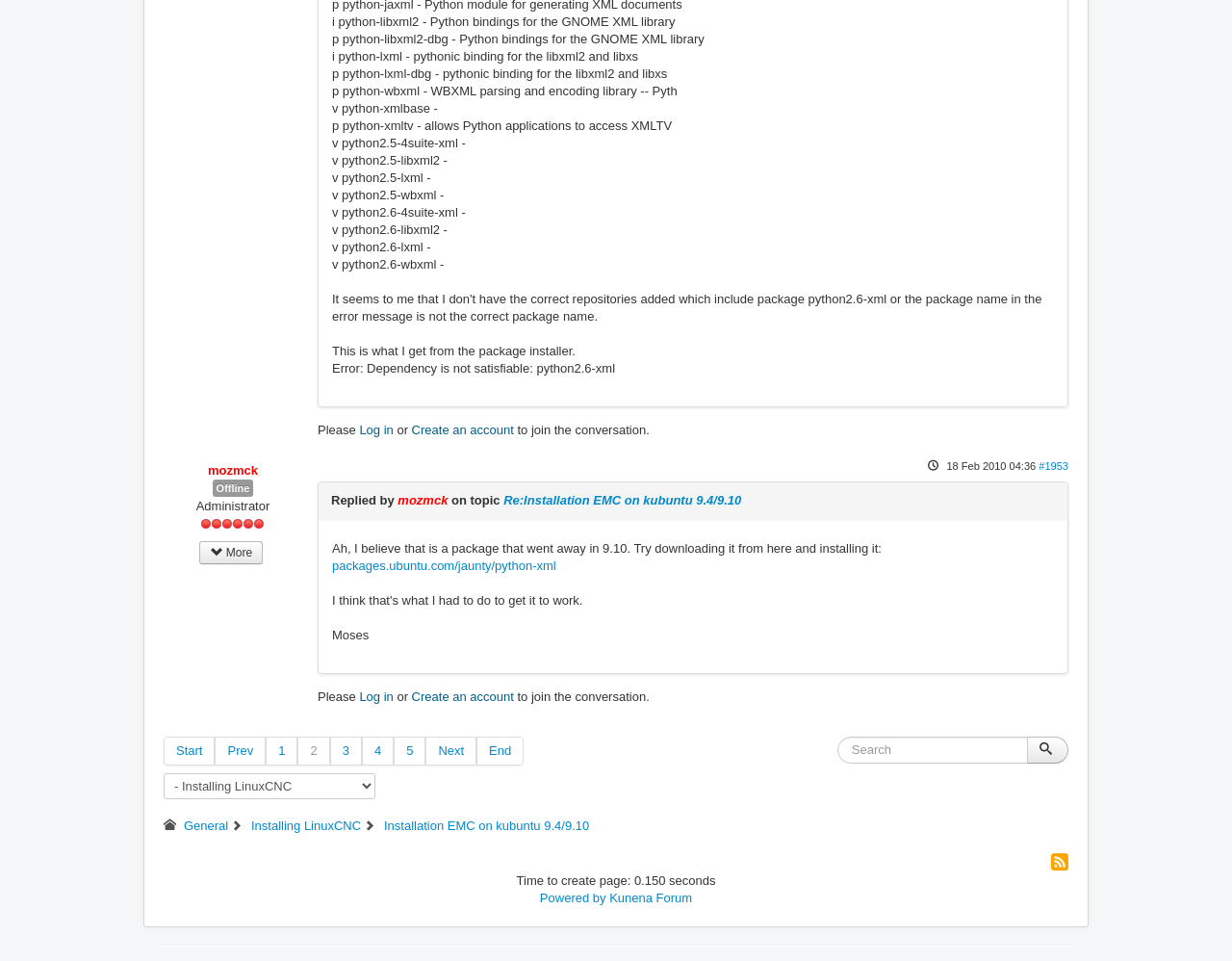How long did it take to create the page?
Carefully analyze the image and provide a detailed answer to the question.

I found the text 'Time to create page: 0.150 seconds' at the bottom of the webpage which indicates the time it took to create the page.